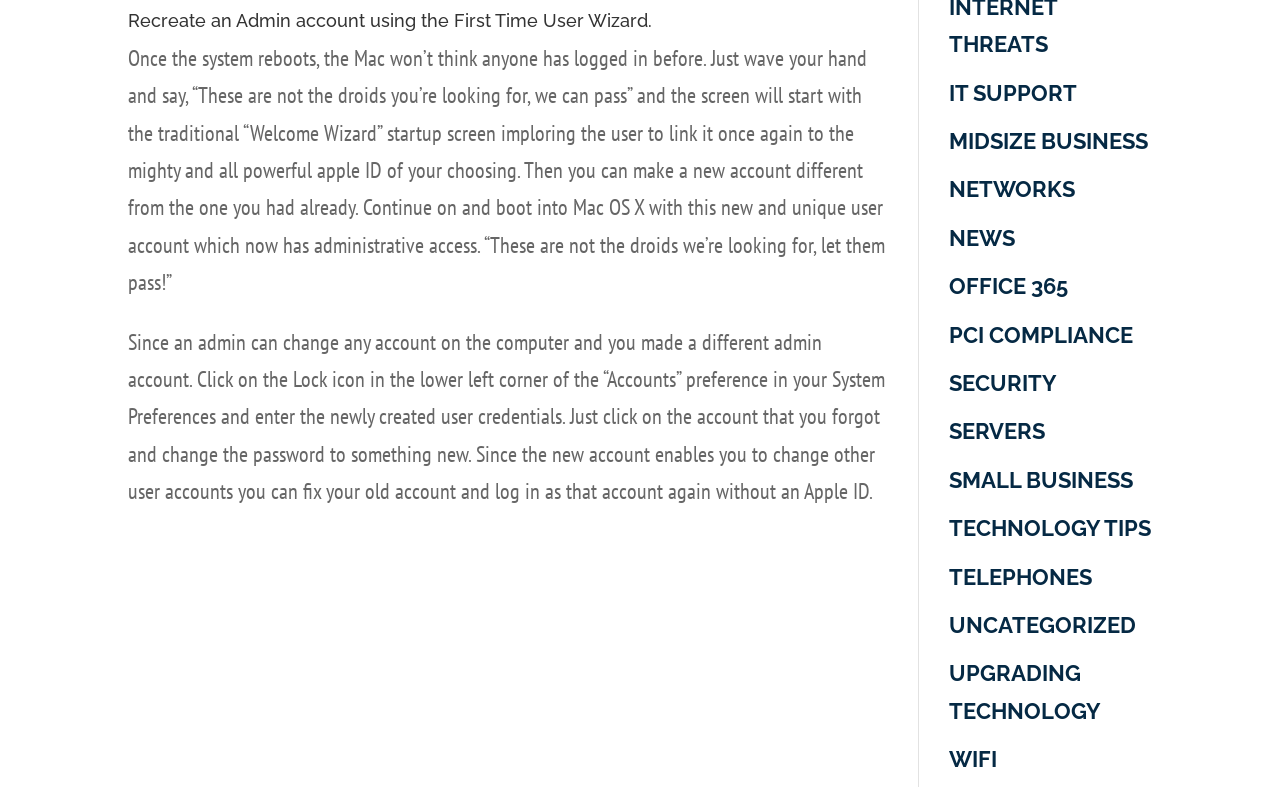Find the bounding box coordinates of the area to click in order to follow the instruction: "Click on IT SUPPORT".

[0.741, 0.101, 0.841, 0.134]